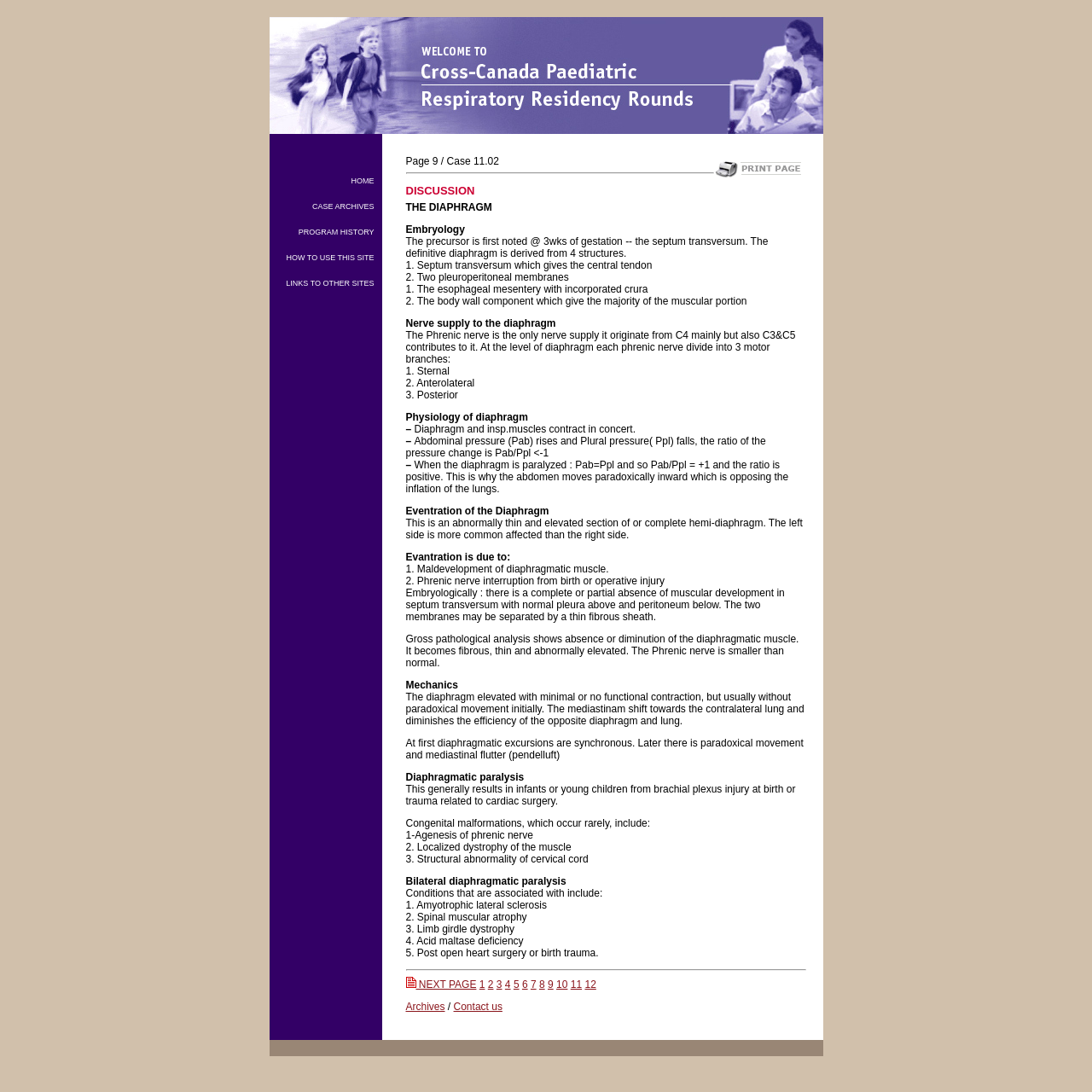Carefully examine the image and provide an in-depth answer to the question: What is the current page number?

The current page number can be found at the top of the webpage, where it says 'Page 9 / Case 11.02'.